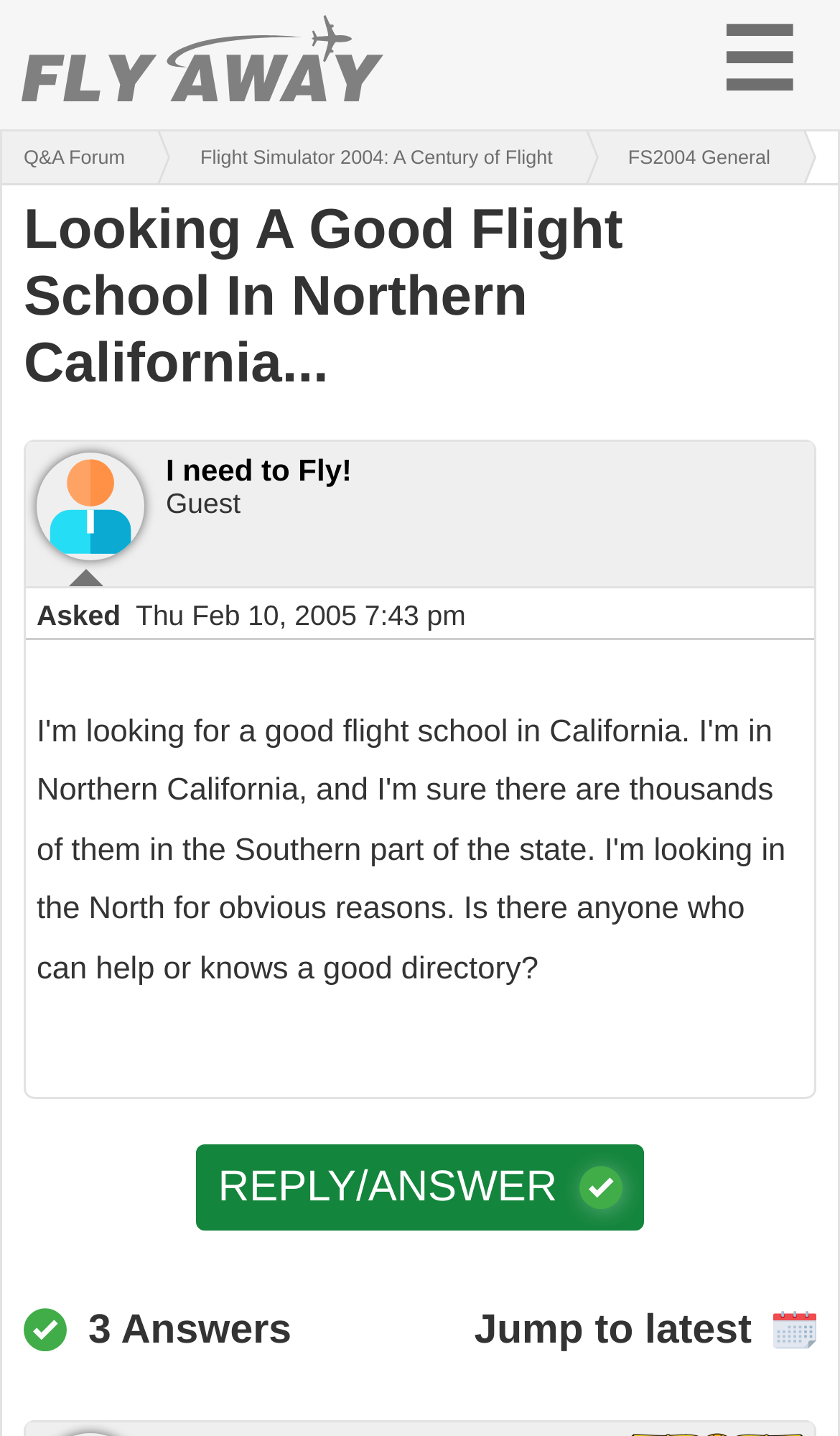Offer an extensive depiction of the webpage and its key elements.

The webpage is a question and answer forum page, specifically displaying a question titled "Looking A Good Flight School In Northern California... - Flight Simulator 2004: A Century of Flight (FS2004 General)". 

At the top left of the page, there is an image of "Fly Away Simulation". Next to it, on the top right, is a button to open a mobile menu. Below the image, there are three links: "Q&A Forum", "Flight Simulator 2004: A Century of Flight", and "FS2004 General", which are aligned horizontally.

The main content of the page starts with a heading displaying the question title. Below the heading, there is a statement "I need to Fly!" followed by the username "Guest". 

On the left side of the page, there is a description list that contains information about the question, including the time it was asked, which is "Thu Feb 10, 2005 7:43 pm". 

In the middle of the page, there is a button to reply or answer the question, accompanied by a small "Question" image. 

At the bottom of the page, there is a heading indicating that there are 3 answers to the question, accompanied by a small "Answers" image. Next to it, there is a link to jump to the latest answer.